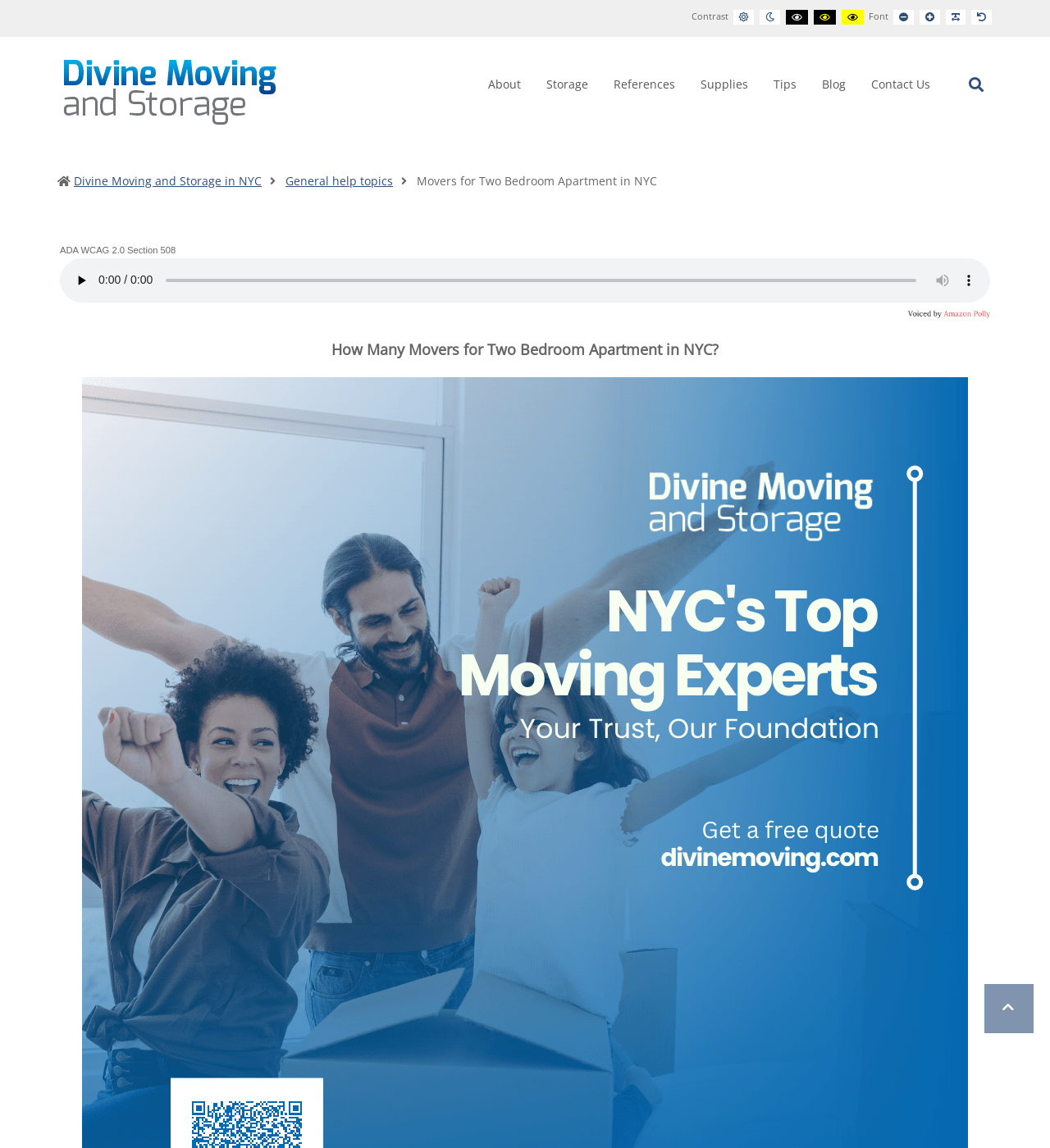Utilize the information from the image to answer the question in detail:
What is the function of the 'SEARCH' button?

The 'SEARCH' button, located at the top right corner, allows users to search for specific content within the website, making it easier to find relevant information.